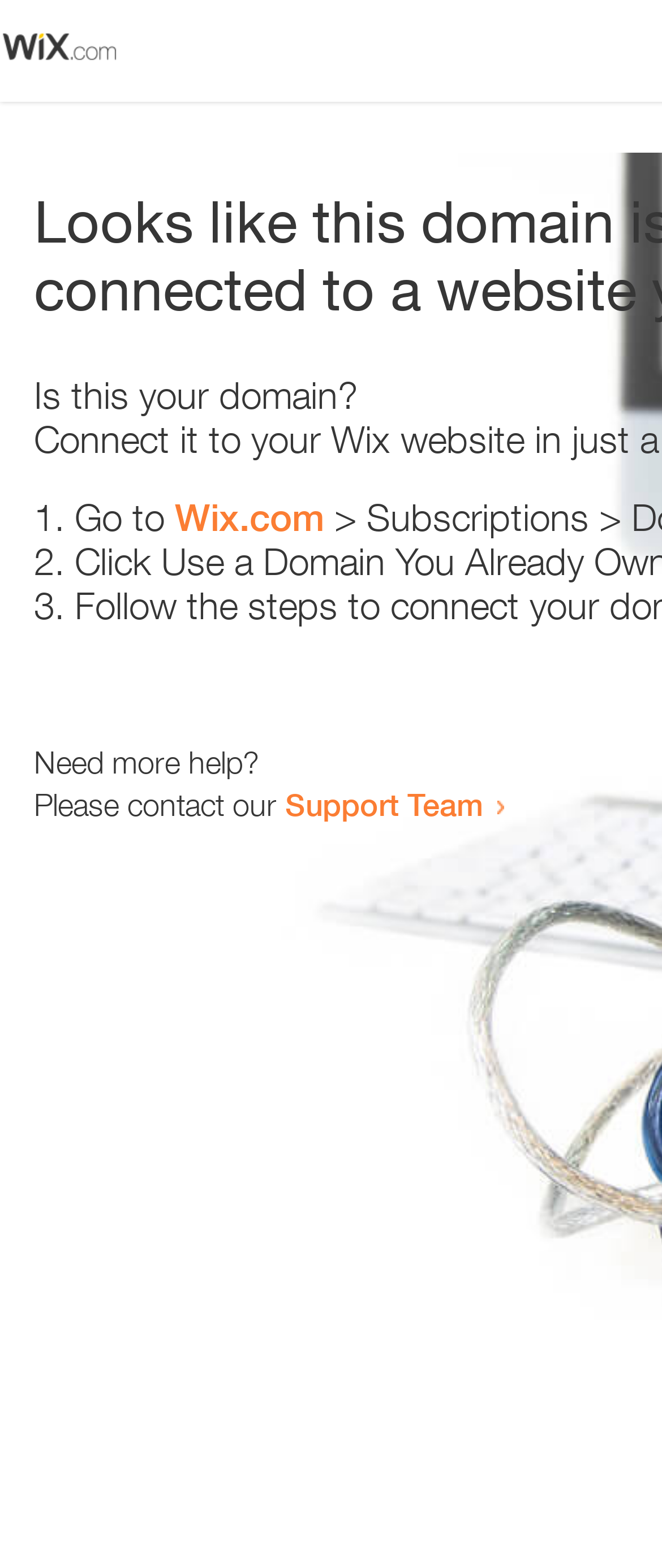Detail the webpage's structure and highlights in your description.

The webpage appears to be an error page, with a small image at the top left corner. Below the image, there is a question "Is this your domain?" in a prominent position. 

To the right of the question, there is a numbered list with three items. The first item starts with "1." and suggests going to "Wix.com". The second item starts with "2." and the third item starts with "3.", but their contents are not specified. 

Below the list, there is a section that offers help. It starts with the question "Need more help?" and provides a link to the "Support Team" for contacting them.